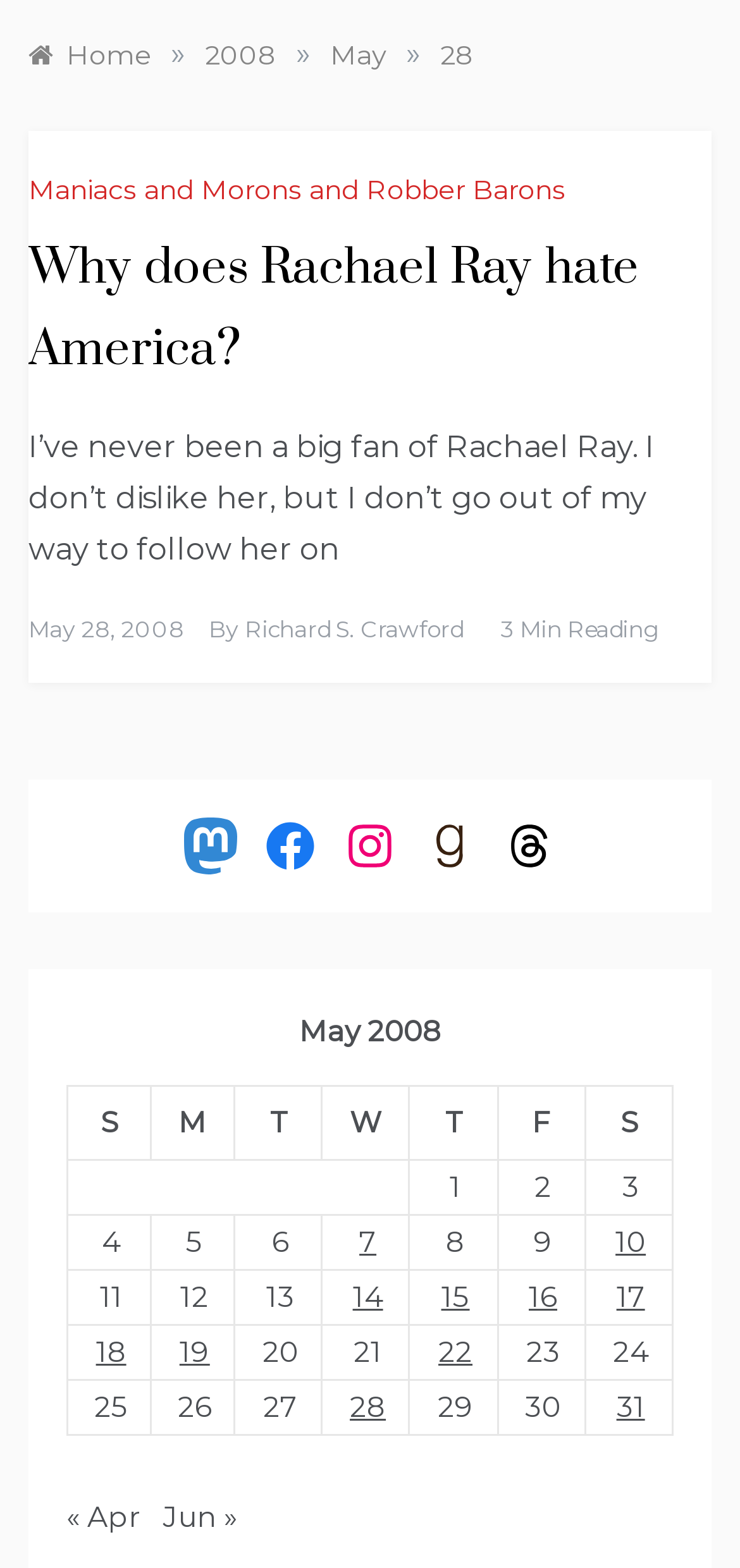Could you find the bounding box coordinates of the clickable area to complete this instruction: "Click on the 'Maniacs and Morons and Robber Barons' link"?

[0.038, 0.11, 0.777, 0.132]